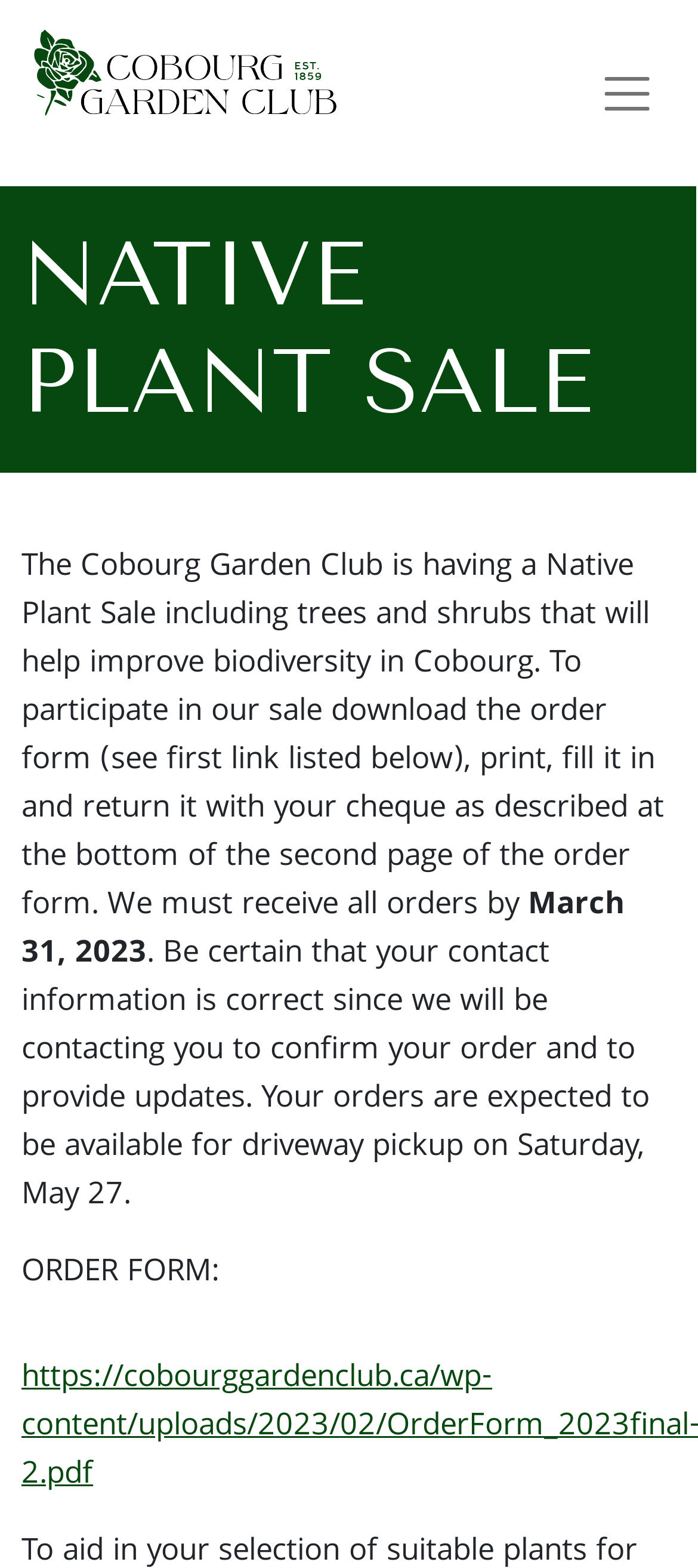Elaborate on the webpage's design and content in a detailed caption.

The webpage is about the Native Plant Sale event organized by the Cobourg Garden Club. At the top of the page, there is a main navigation section with a link to the Cobourg Garden Club, accompanied by an image of the club's logo. 

Below the navigation section, there is a prominent heading that reads "NATIVE PLANT SALE" in a large font size. 

Underneath the heading, there is a paragraph of text that provides details about the event. The text explains that the sale includes trees and shrubs that will improve biodiversity in Cobourg, and provides instructions on how to participate in the sale, including downloading and filling out an order form. 

The text also mentions the deadline for submitting orders, which is March 31, 2023, and informs visitors that they will be contacted to confirm their orders and provide updates. 

Finally, there is a section labeled "ORDER FORM" which likely contains links or information about downloading the order form.